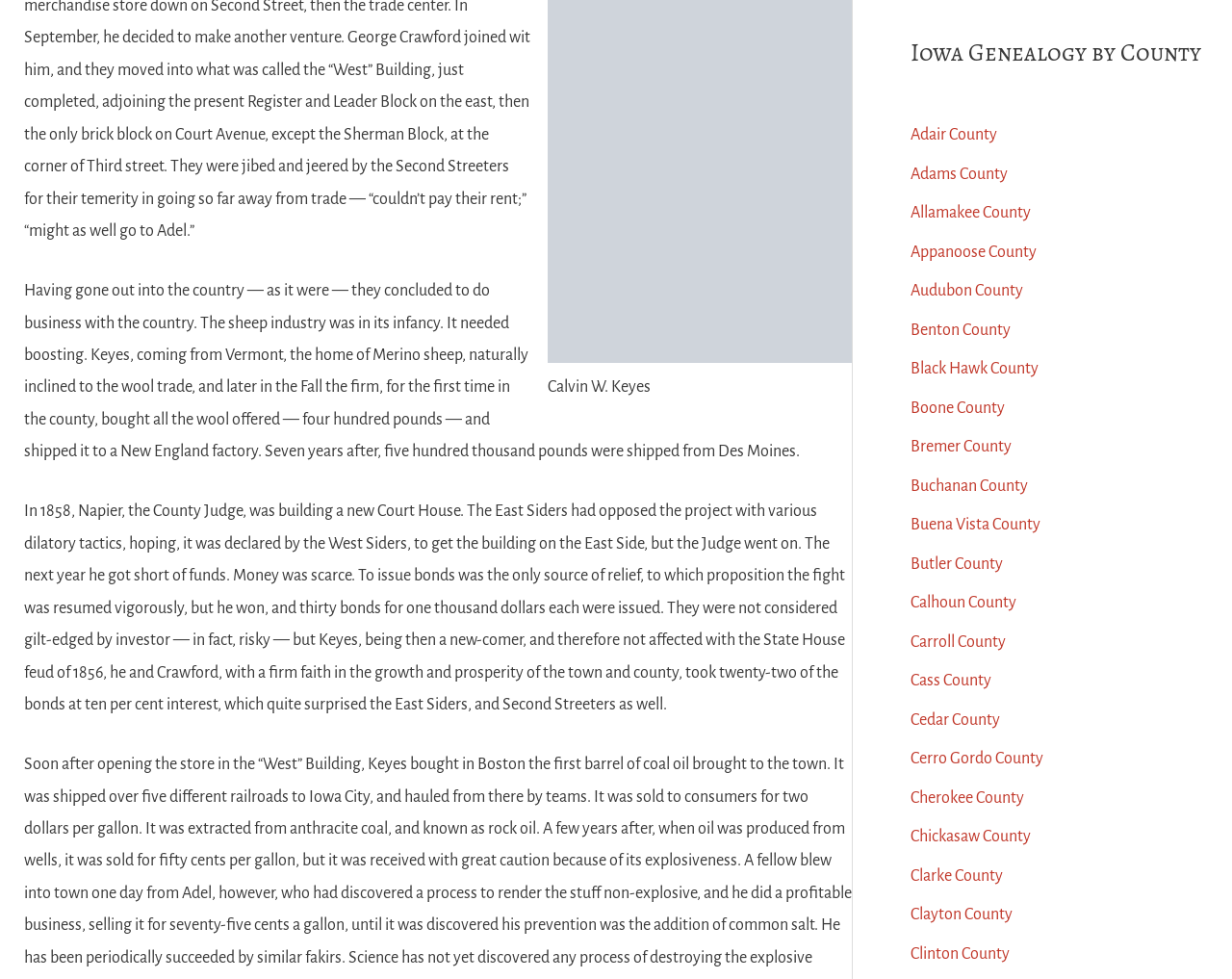What is the name of the person mentioned in the first link?
Please respond to the question with a detailed and informative answer.

The first link on the webpage has the text 'Calvin W. Keyes', which suggests that it is a link related to a person named Calvin W. Keyes.